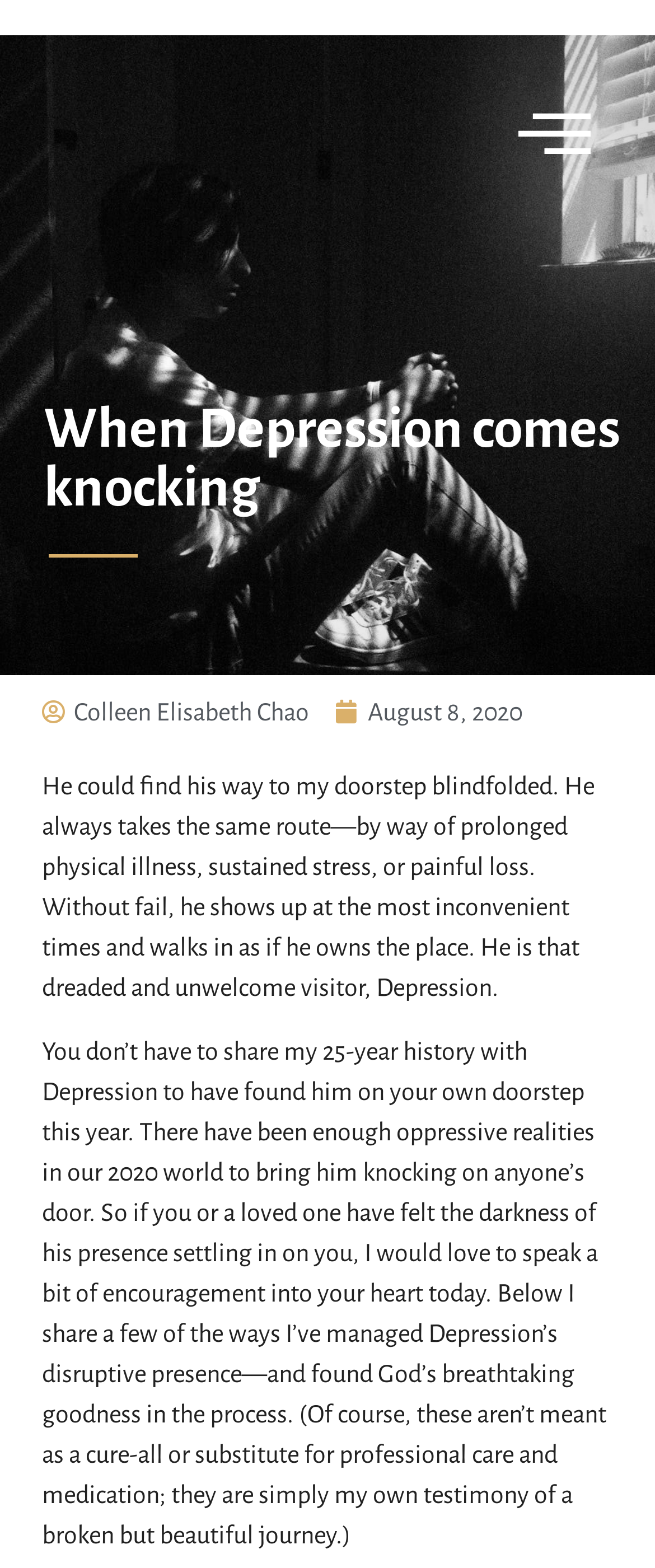Please find the bounding box for the UI element described by: "parent_node: Home aria-label="hamburger-icon"".

[0.718, 0.051, 0.974, 0.121]